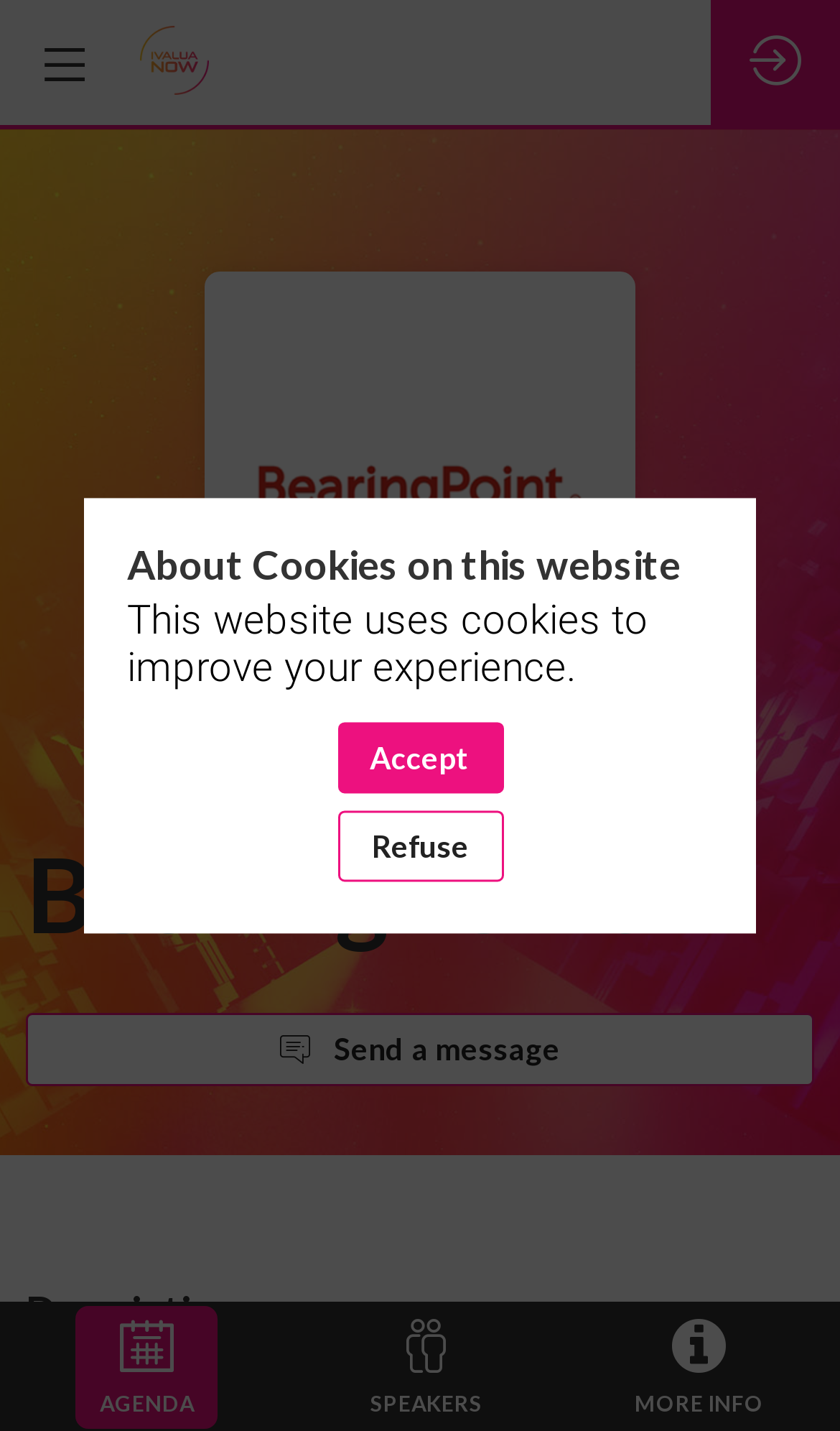Indicate the bounding box coordinates of the element that needs to be clicked to satisfy the following instruction: "Click the SPEAKERS link". The coordinates should be four float numbers between 0 and 1, i.e., [left, top, right, bottom].

[0.441, 0.91, 0.574, 1.0]